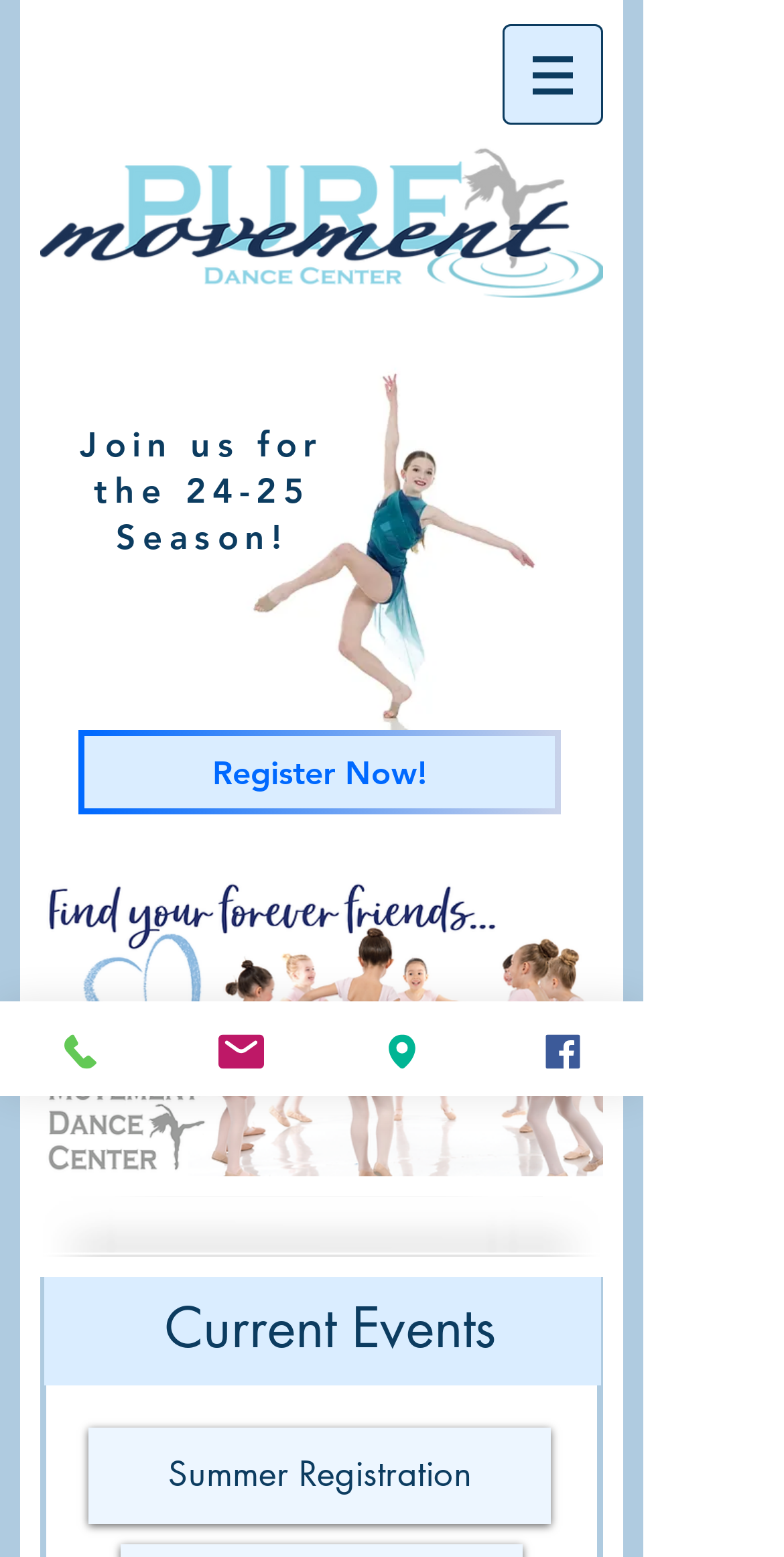Generate a thorough description of the webpage.

The webpage is about Pure Movement Dance Center, a dance studio that offers various dance styles such as ballet, modern, contemporary, tap, jazz, and tumbling. The studio seems to be located in the Berkeley Heights, New Providence, Long Hill, Warren, Watchung, Summit, and Basking Ridge areas.

At the top of the page, there is a navigation menu labeled "Site" with a button that has a popup menu. To the right of the navigation menu, there is a large image that takes up most of the top section of the page.

Below the navigation menu, there is a prominent heading that reads "Join us for the 24-25 Season!" with a call-to-action link "Register Now!" to the right of it. Above the heading, there is a smaller image.

Further down the page, there is a section labeled "Current Events" with a link to "Summer Registration". To the left of this section, there is a large image that takes up most of the bottom section of the page.

At the bottom of the page, there are several links to contact information, including "Phone", "Email", and "Address", each accompanied by a small icon. There is also a link to the studio's Facebook page, also accompanied by a small icon.